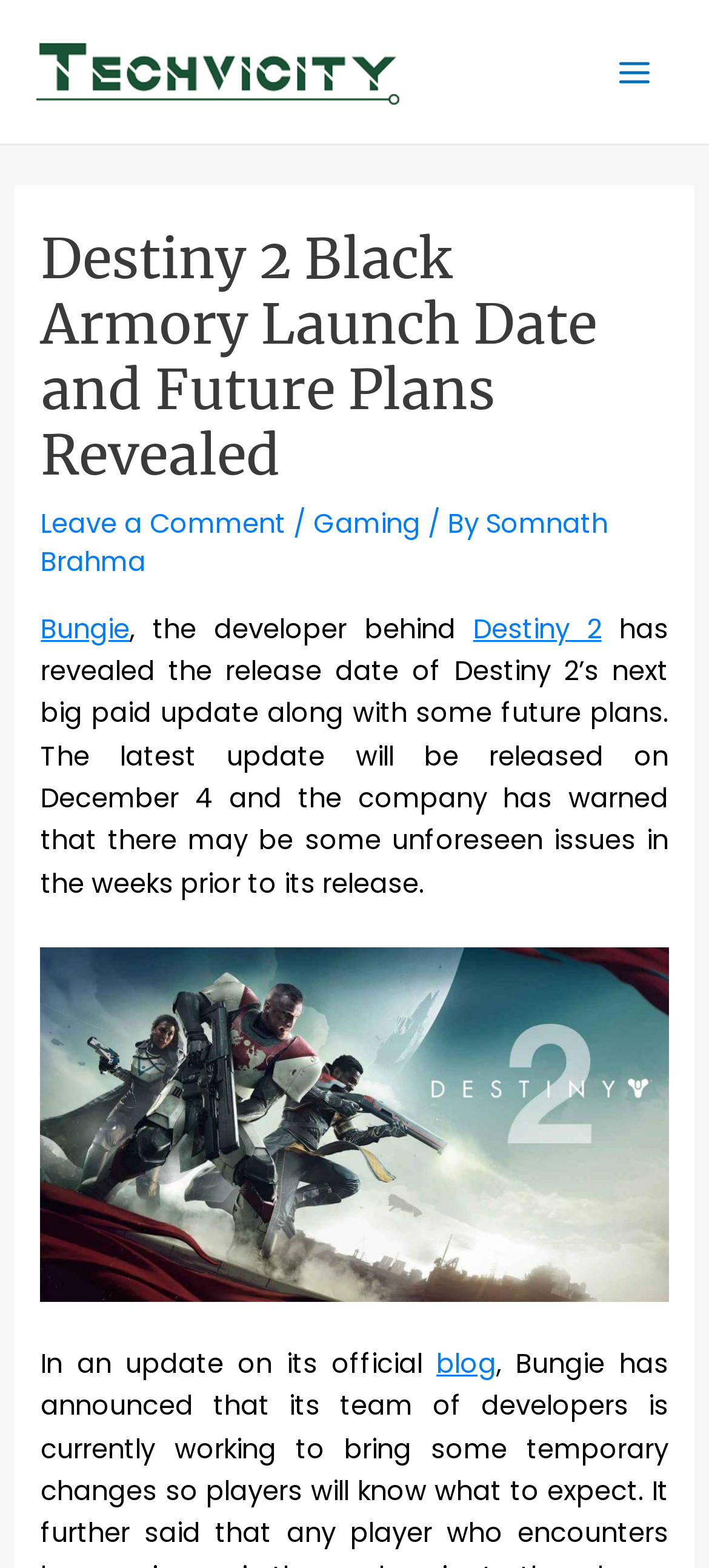Given the element description "Leave a Comment", identify the bounding box of the corresponding UI element.

[0.058, 0.322, 0.404, 0.345]